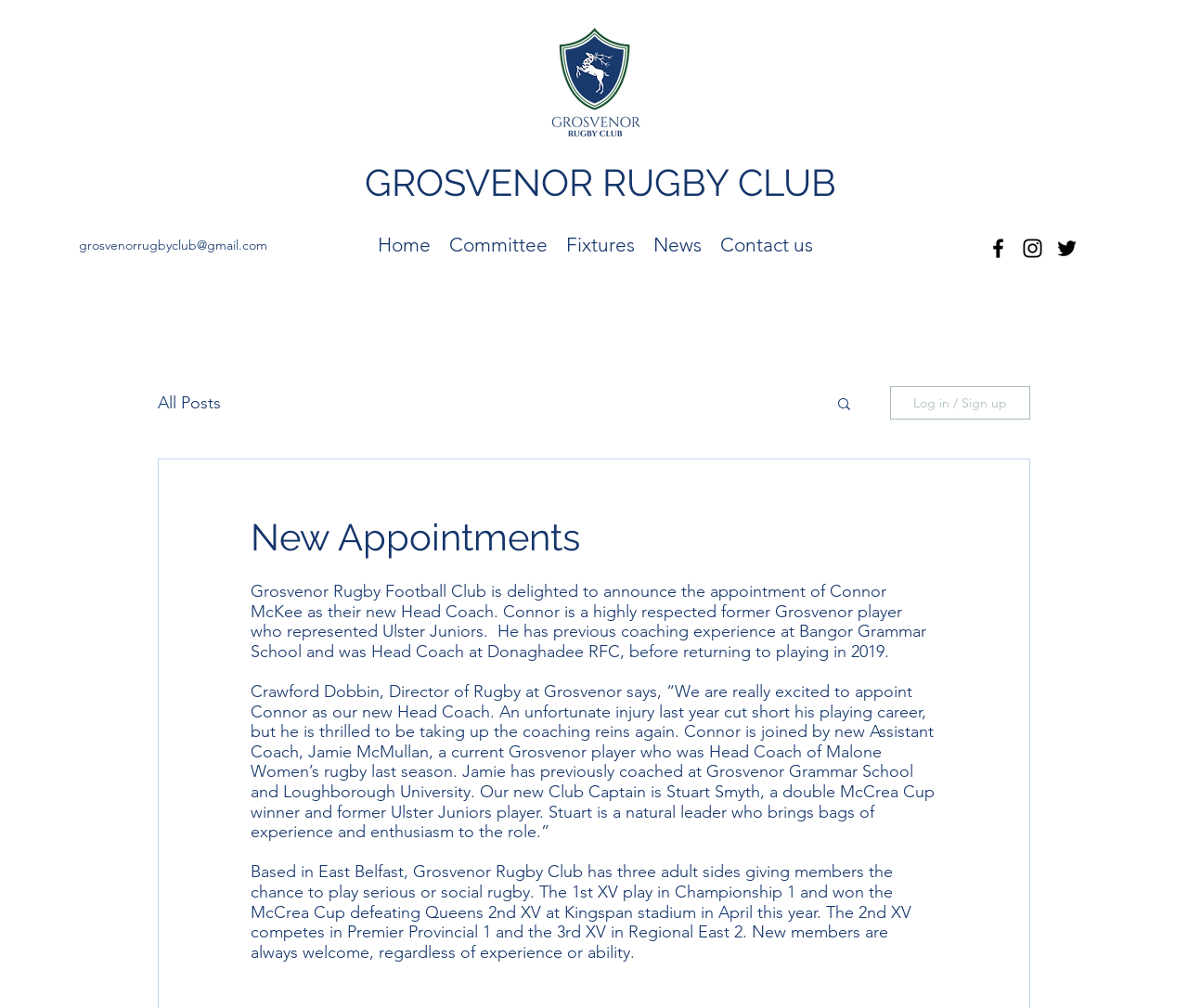Determine the bounding box coordinates of the clickable element to complete this instruction: "Log in or Sign up". Provide the coordinates in the format of four float numbers between 0 and 1, [left, top, right, bottom].

[0.749, 0.383, 0.867, 0.416]